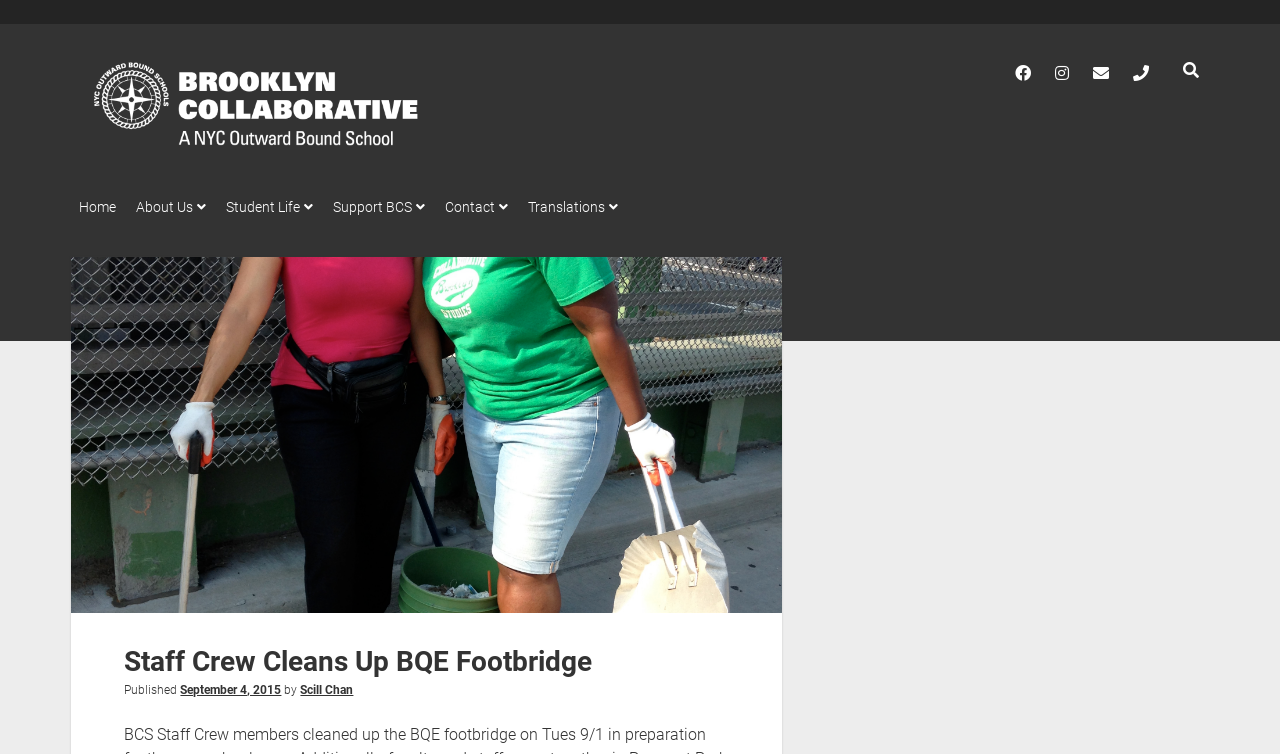Summarize the webpage with intricate details.

The webpage is about Brooklyn Collaborative, a school, and features a news article about the school's staff crew cleaning up the BQE footbridge in preparation for the new school year. 

At the top of the page, there is a logo of Brooklyn Collaborative, accompanied by a link to the school's homepage. On the right side of the logo, there are social media links to Facebook, Instagram, and an email address. Next to these links, there is a search bar with a magnifying glass icon and a placeholder text "Search for:".

Below the search bar, there is a navigation menu with several links, including "Home", "About Us", "Student Life", "Support BCS", and "Contact". Each of these links has a dropdown menu with more specific links related to the category.

The main content of the page is an article about the staff crew cleaning up the BQE footbridge. The article has a heading "Staff Crew Cleans Up BQE Footbridge" and is accompanied by a publication date and the author's name. 

The page has a clean and organized layout, with clear headings and concise text. There are no images on the page, but there are several icons, including a magnifying glass for the search bar and social media icons.